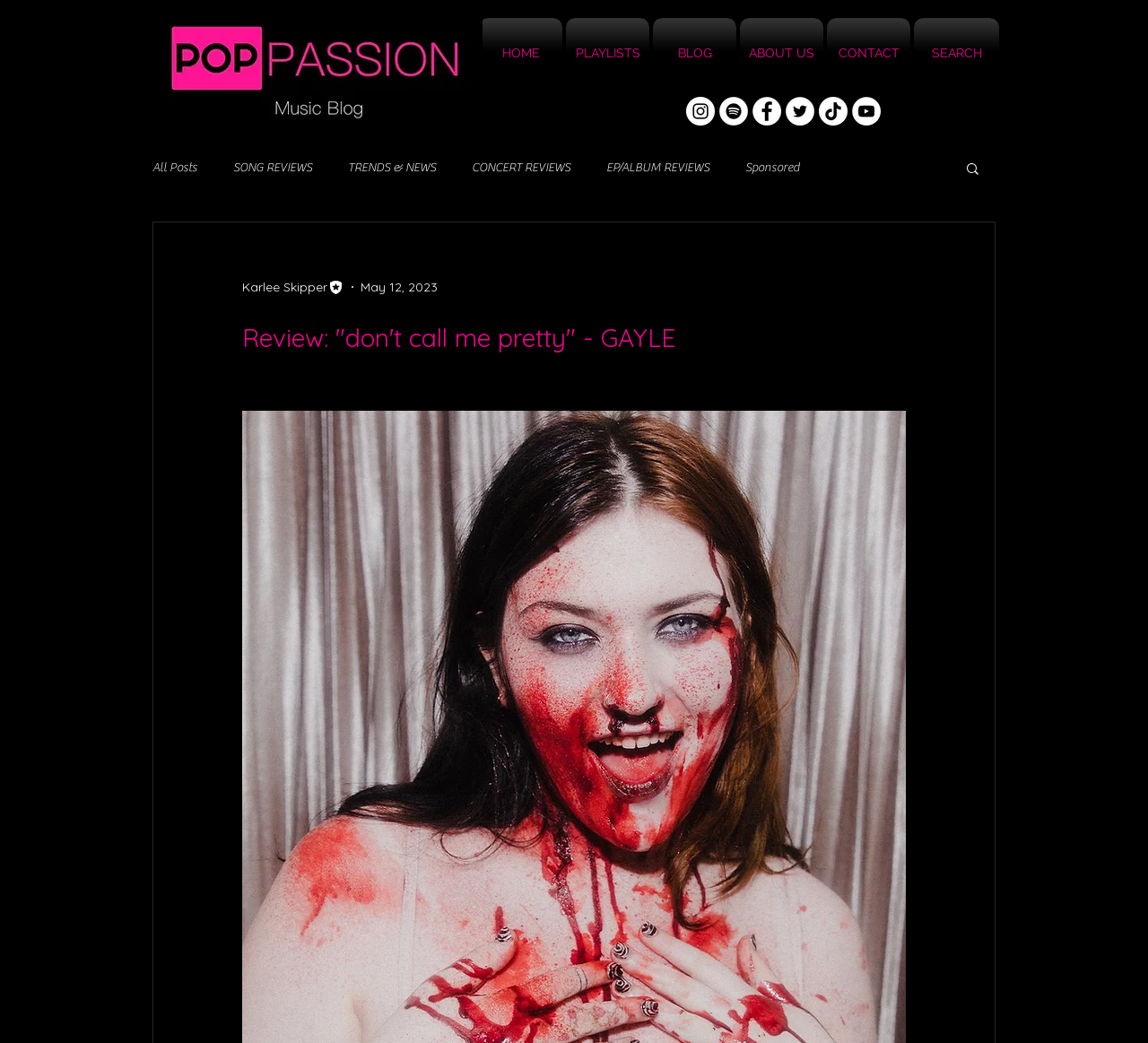Locate and provide the bounding box coordinates for the HTML element that matches this description: "aria-label="Instagram"".

[0.598, 0.093, 0.623, 0.12]